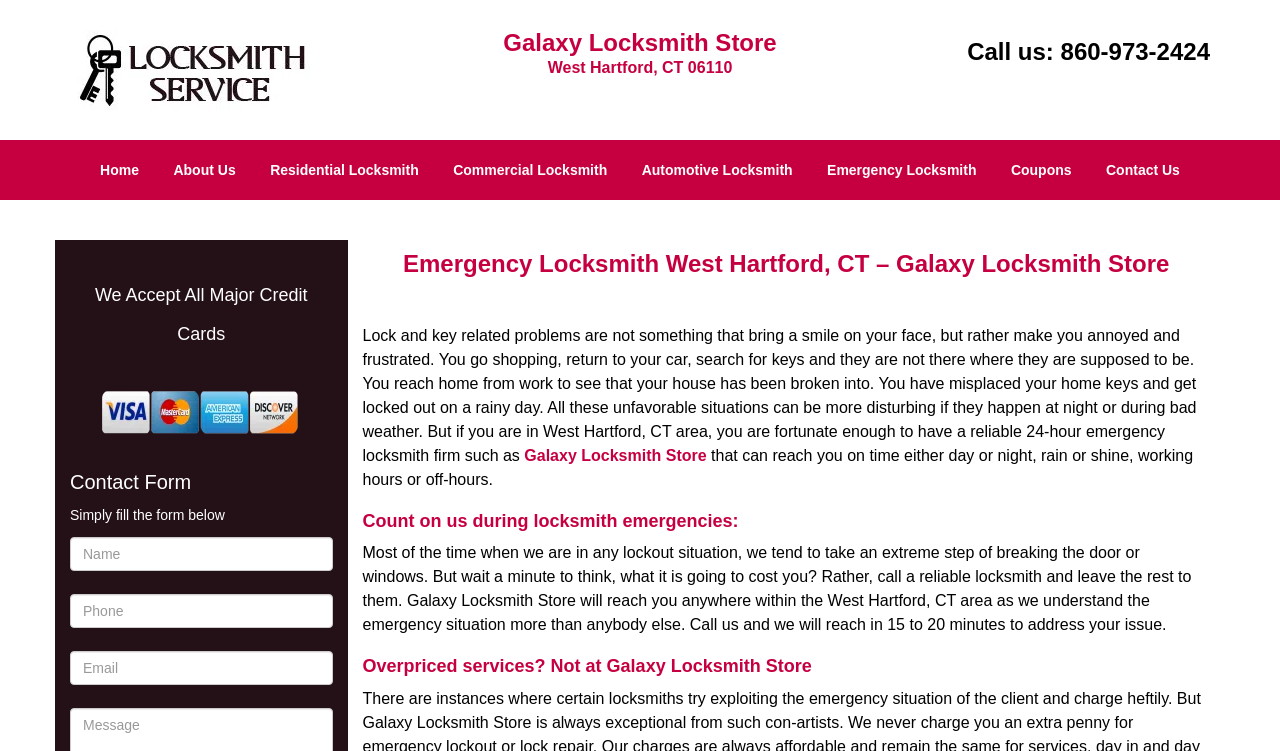Please identify the bounding box coordinates of the clickable region that I should interact with to perform the following instruction: "Fill in the 'Name' field". The coordinates should be expressed as four float numbers between 0 and 1, i.e., [left, top, right, bottom].

[0.055, 0.715, 0.26, 0.76]